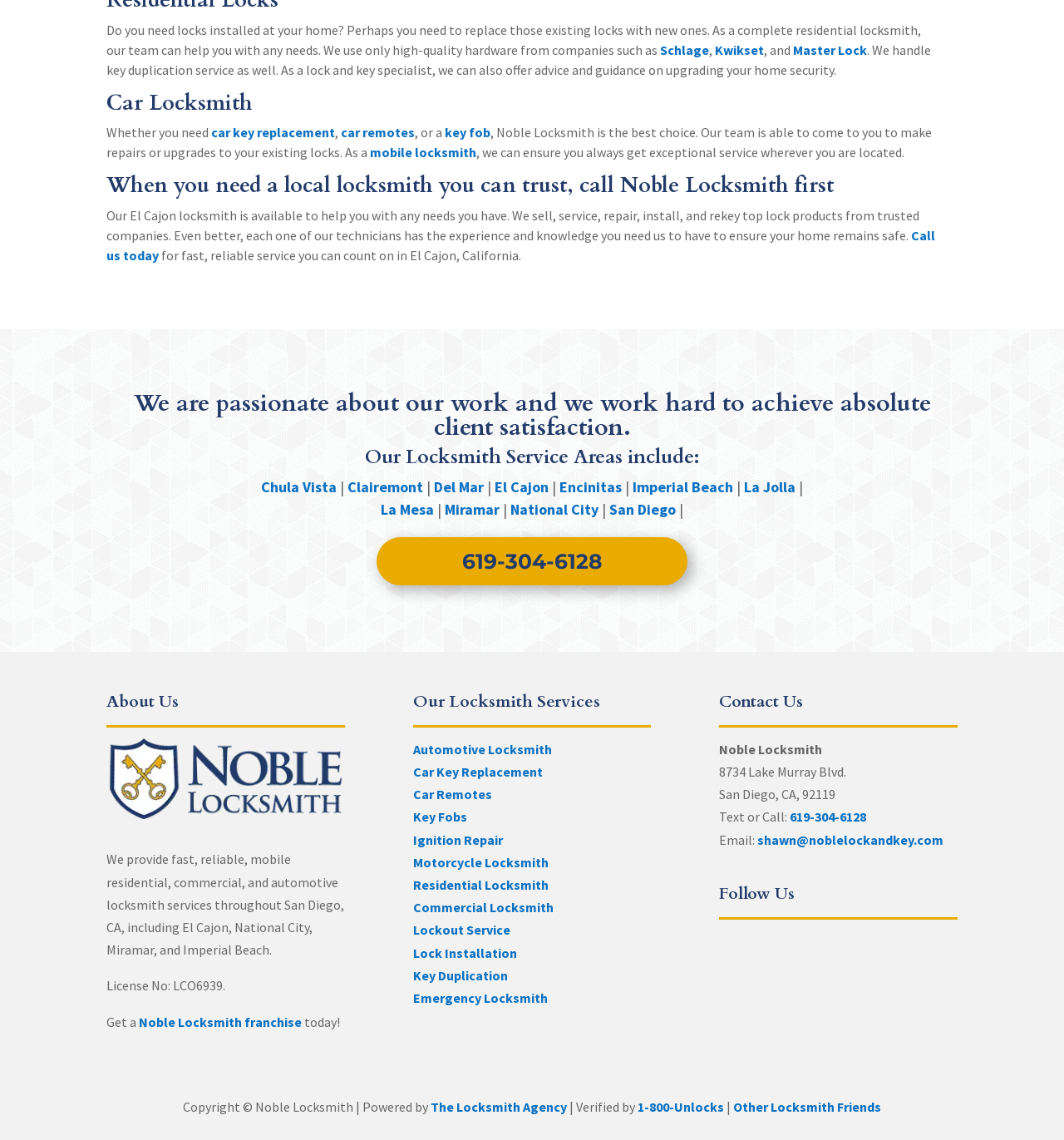Determine the bounding box coordinates of the region to click in order to accomplish the following instruction: "Get more information about 'Car Locksmith'". Provide the coordinates as four float numbers between 0 and 1, specifically [left, top, right, bottom].

[0.1, 0.082, 0.884, 0.108]